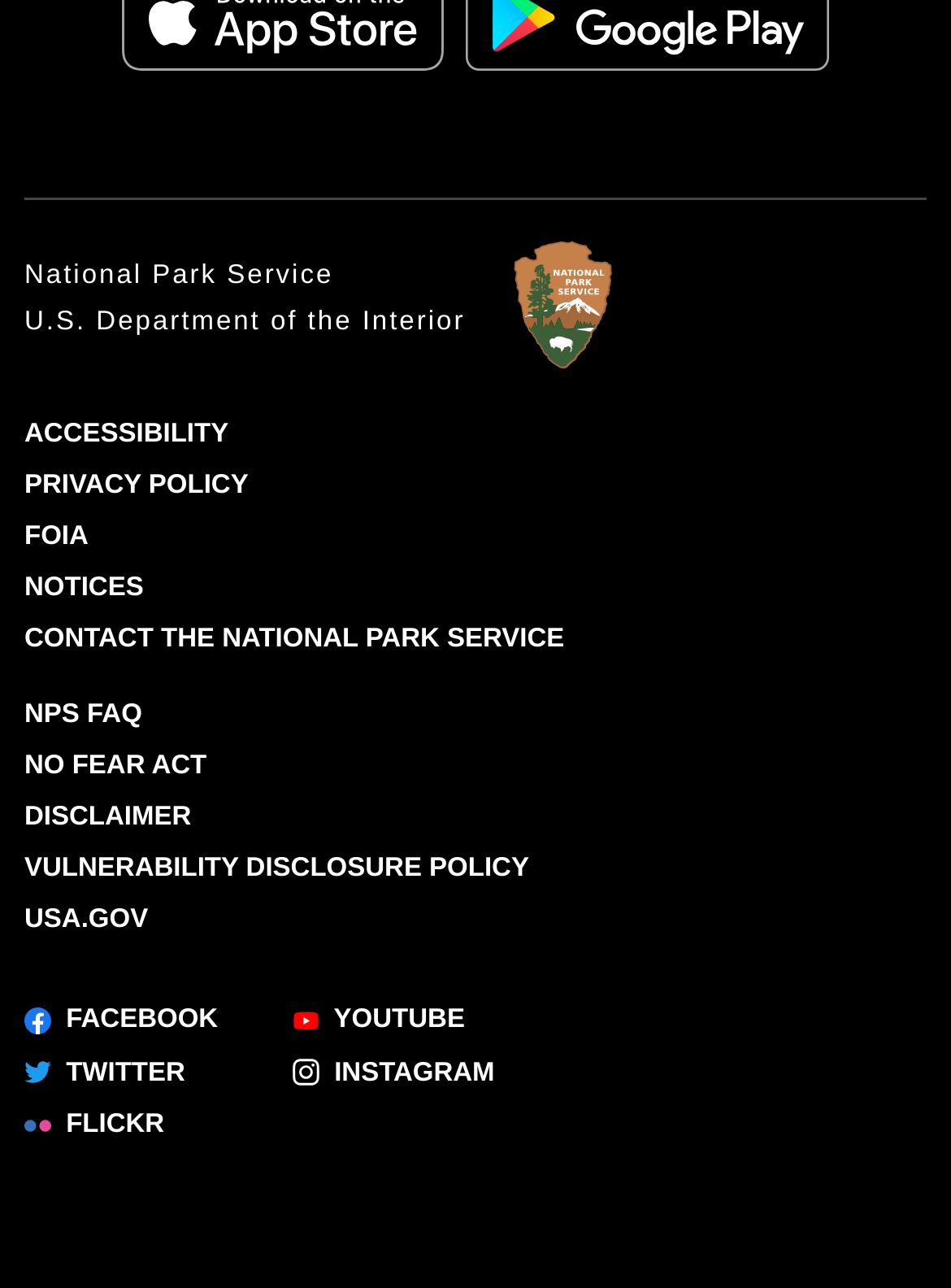Locate the bounding box of the UI element described by: "FOIA" in the given webpage screenshot.

[0.026, 0.405, 0.093, 0.427]